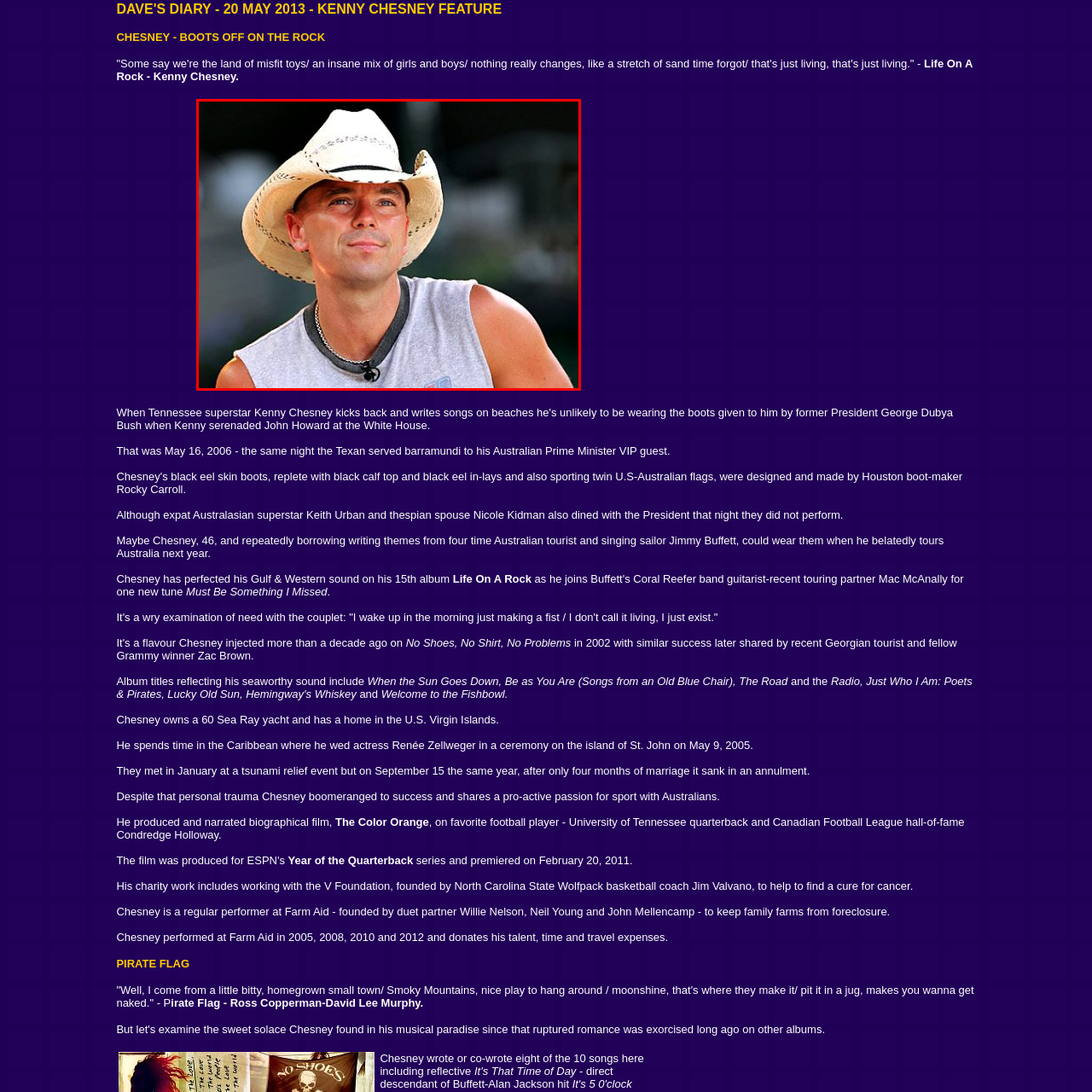Inspect the image contained by the red bounding box and answer the question with a single word or phrase:
What is the color of the man's shirt?

Light gray